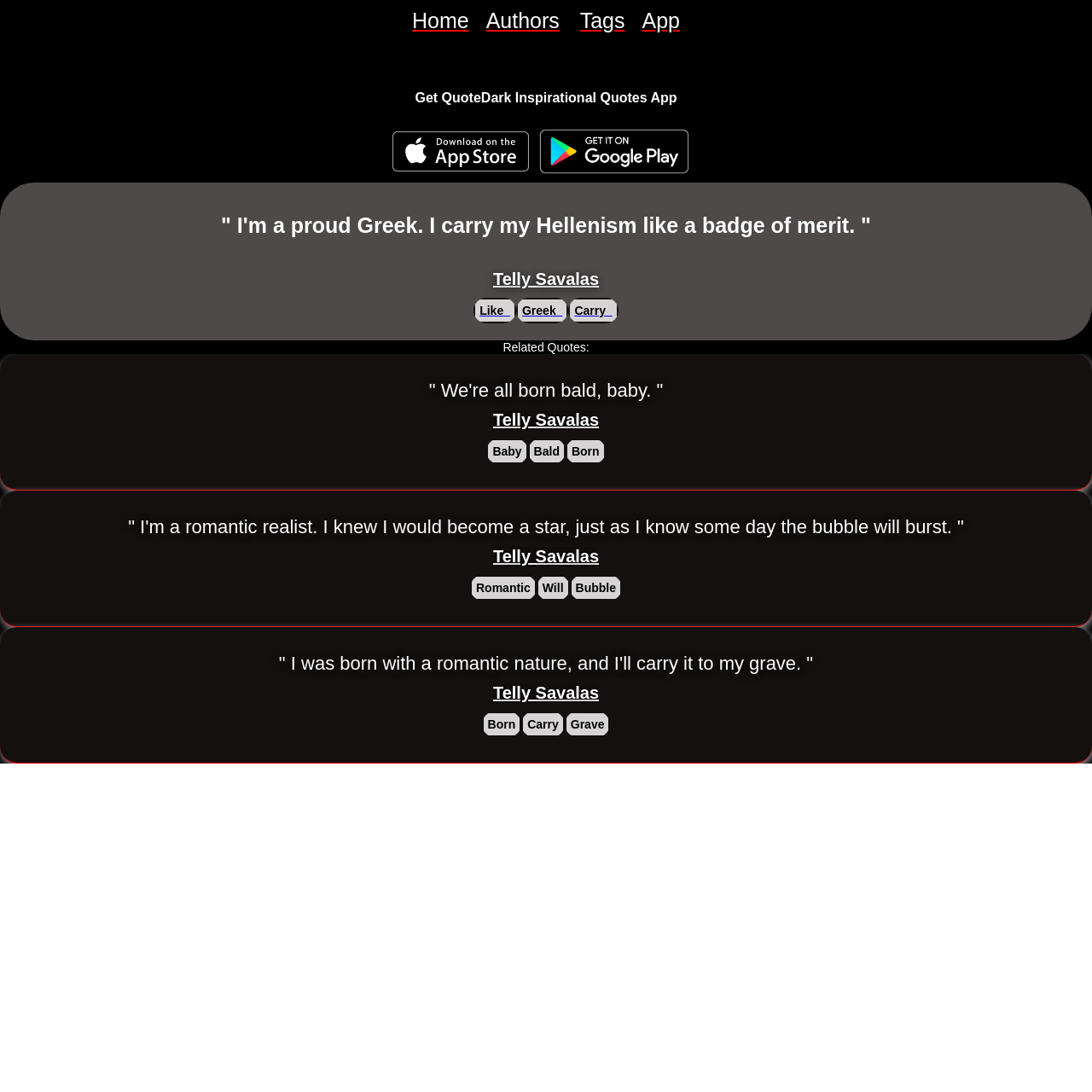Determine the bounding box for the UI element as described: "Tags". The coordinates should be represented as four float numbers between 0 and 1, formatted as [left, top, right, bottom].

[0.531, 0.008, 0.572, 0.03]